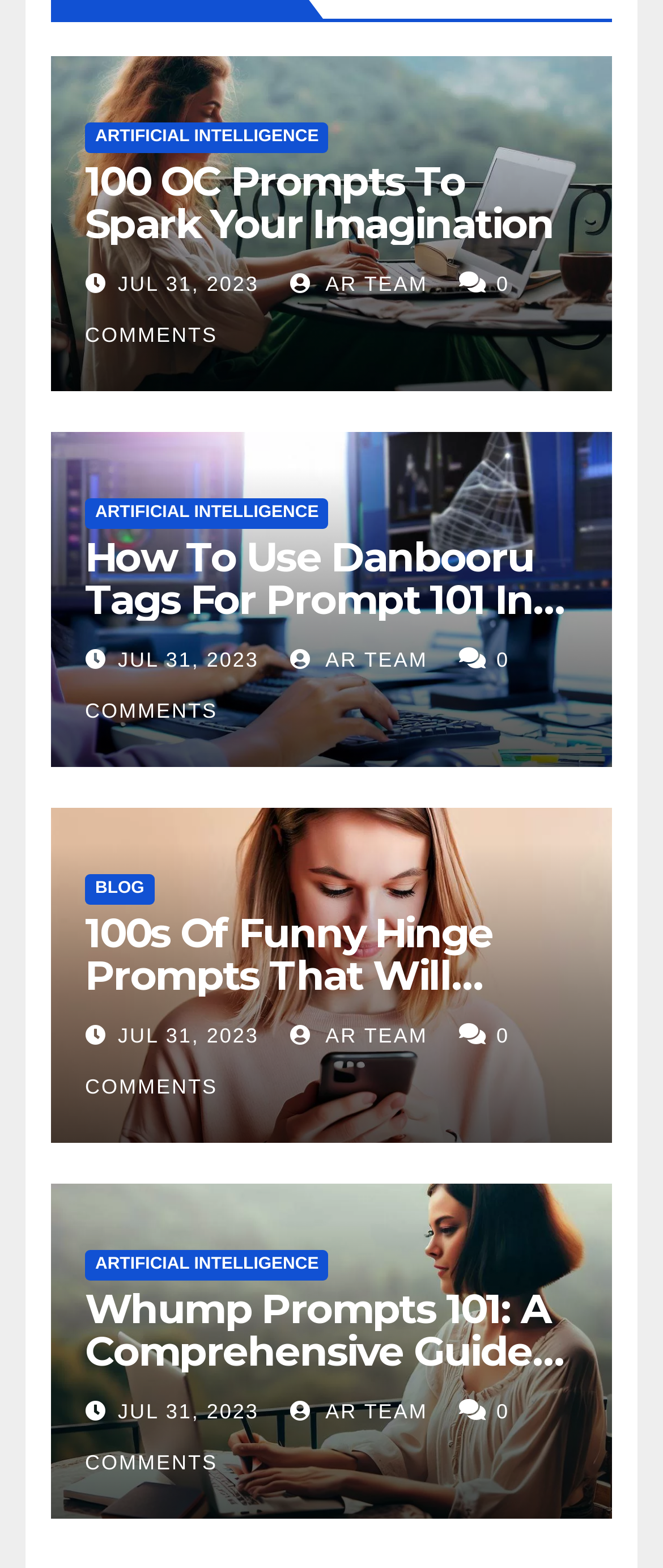Please identify the bounding box coordinates of the region to click in order to complete the given instruction: "Check the article 'Whump Prompts 101: A Comprehensive Guide To Writing Emotional Rollercoasters'". The coordinates should be four float numbers between 0 and 1, i.e., [left, top, right, bottom].

[0.128, 0.819, 0.852, 0.932]